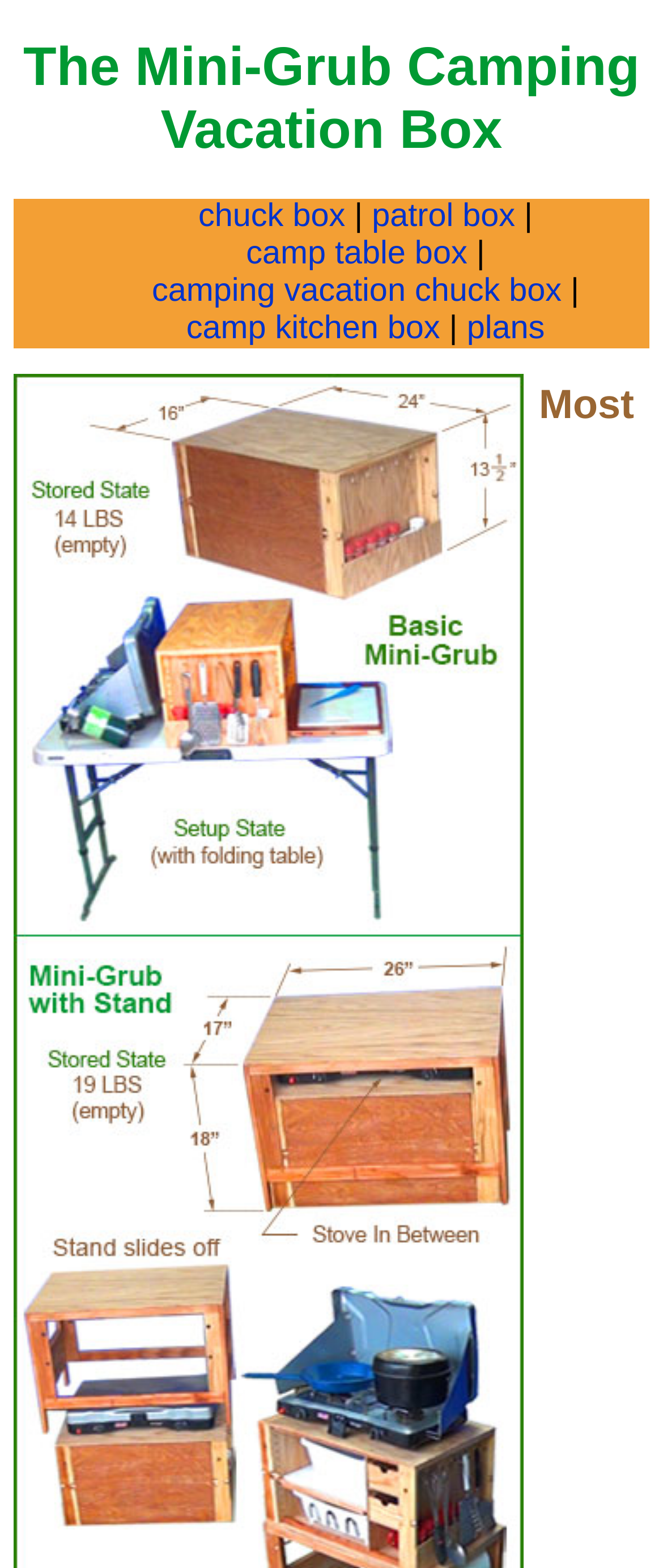Generate a comprehensive description of the webpage.

The webpage is about the Mini-Grub, a camping vacation chuck box. At the top, there is a heading that reads "The Mini-Grub Camping Vacation Box". Below the heading, there are several links arranged horizontally, including "chuck box", "patrol box", "camp table box", "camping vacation chuck box", "camp kitchen box", and "plans". These links are separated by vertical bars, indicated by the StaticText elements. The links are positioned roughly in the top third of the page, with the first link "chuck box" located near the left edge and the last link "plans" near the right edge.